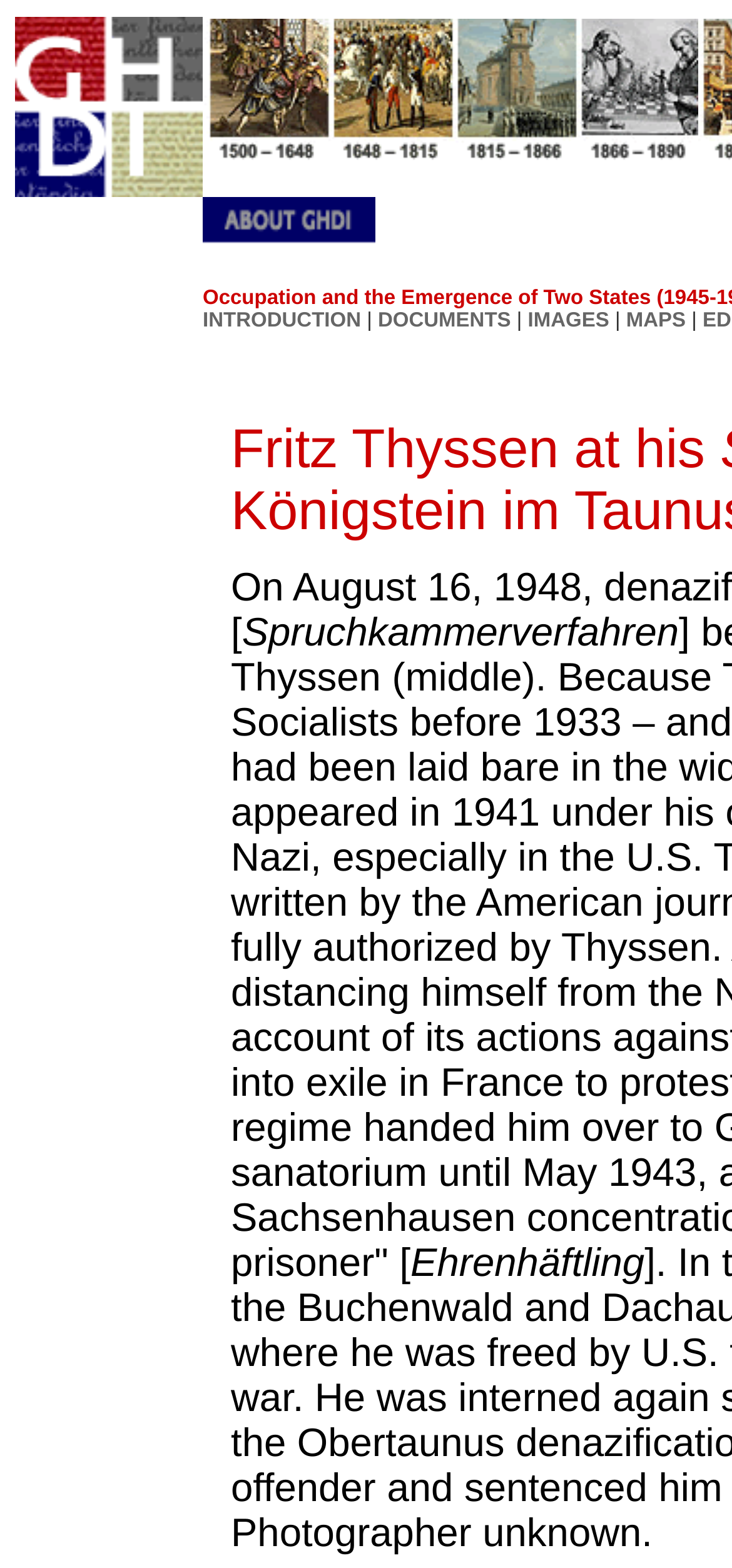Please identify the bounding box coordinates of the element on the webpage that should be clicked to follow this instruction: "go to INTRODUCTION". The bounding box coordinates should be given as four float numbers between 0 and 1, formatted as [left, top, right, bottom].

[0.277, 0.197, 0.493, 0.211]